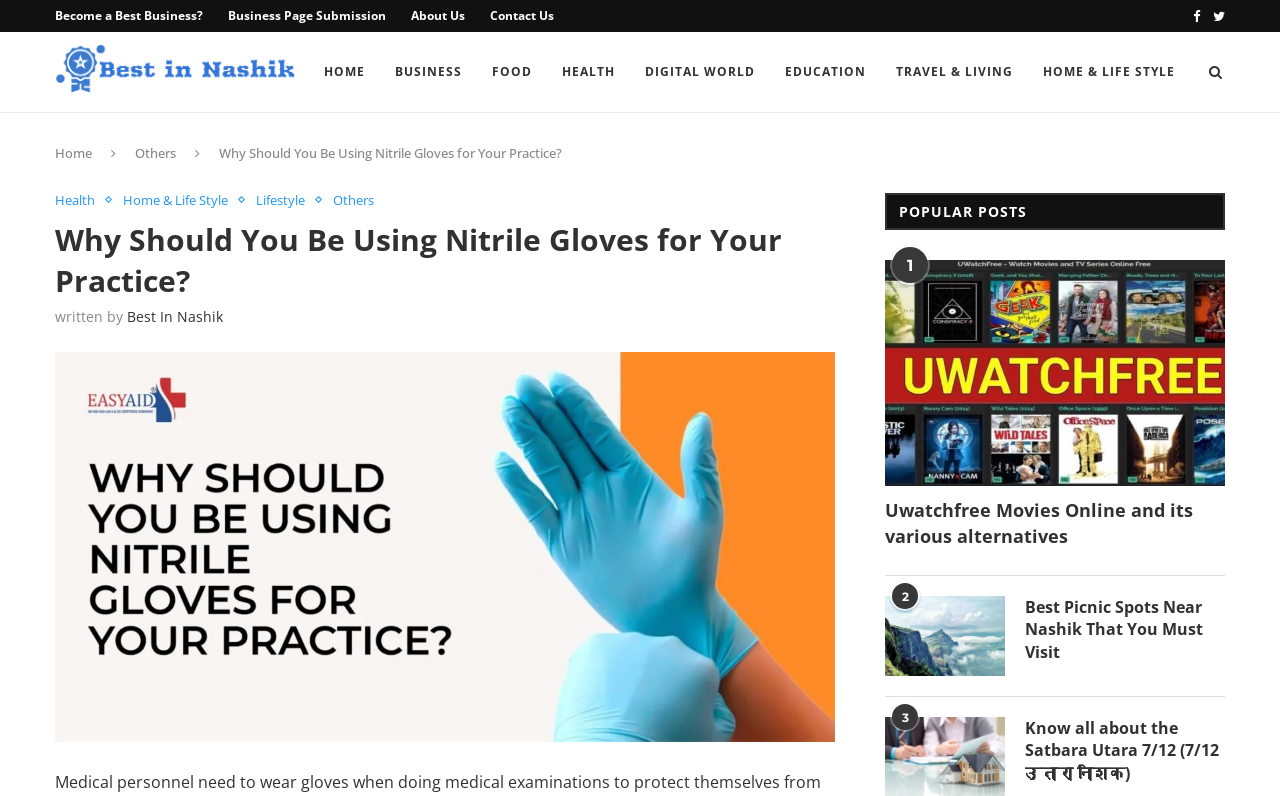Provide a one-word or one-phrase answer to the question:
How many categories are listed in the top navigation bar?

9